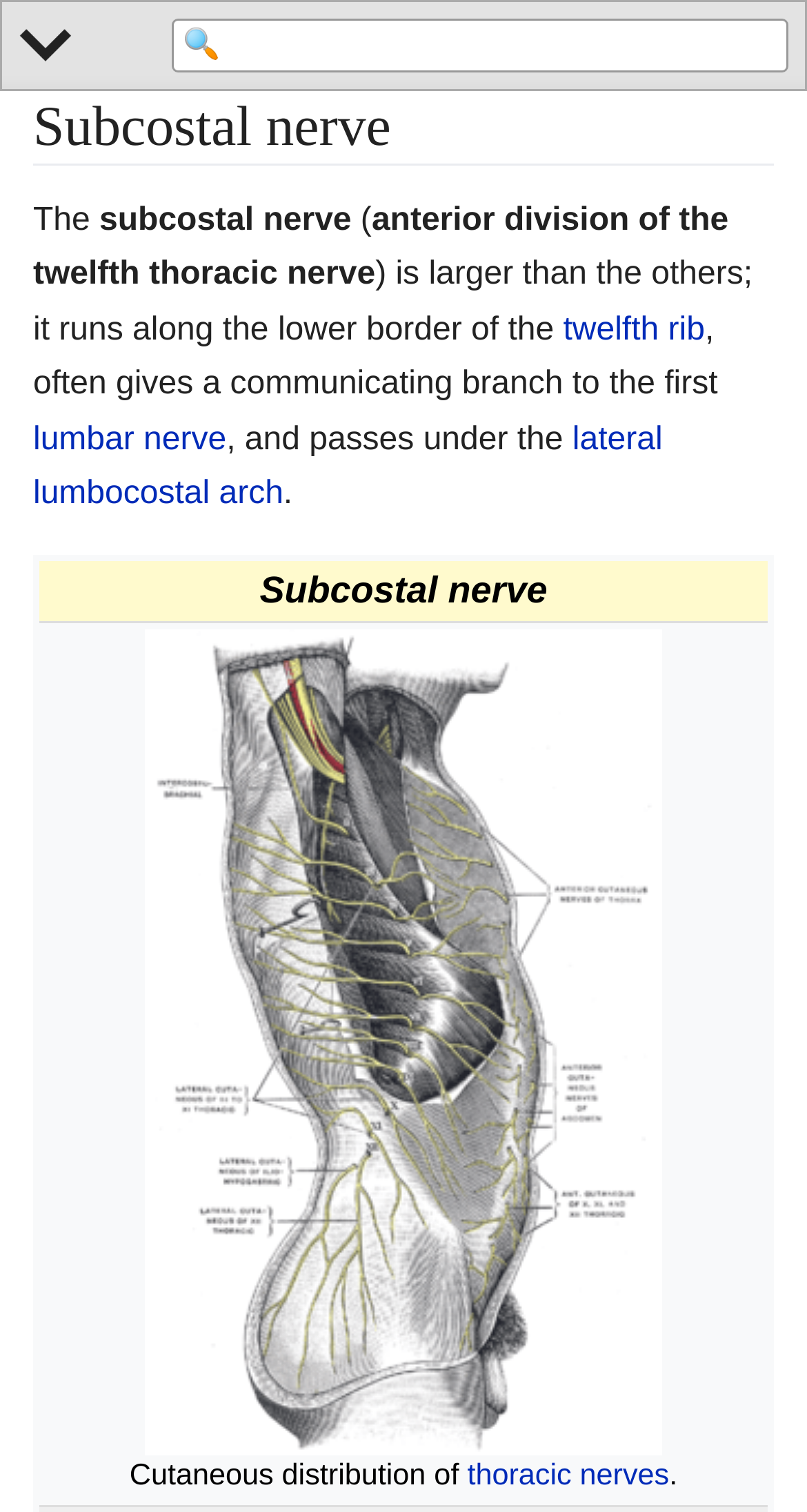Analyze the image and answer the question with as much detail as possible: 
What is shown in the image on the webpage?

The image on the webpage is described as showing the cutaneous distribution of thoracic nerves, which is related to the topic of the subcostal nerve.